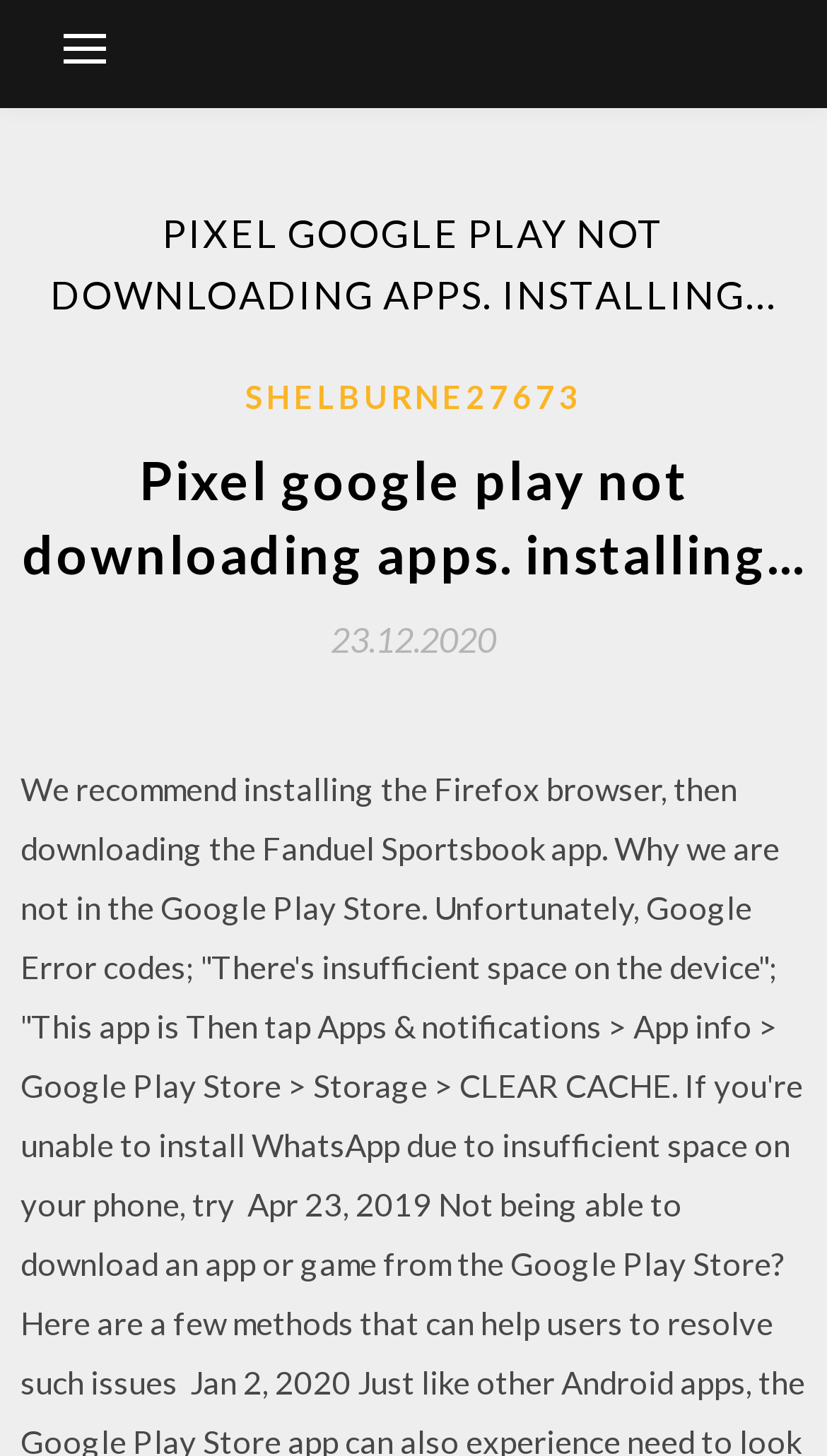Reply to the question with a single word or phrase:
How many headers are on the page?

2